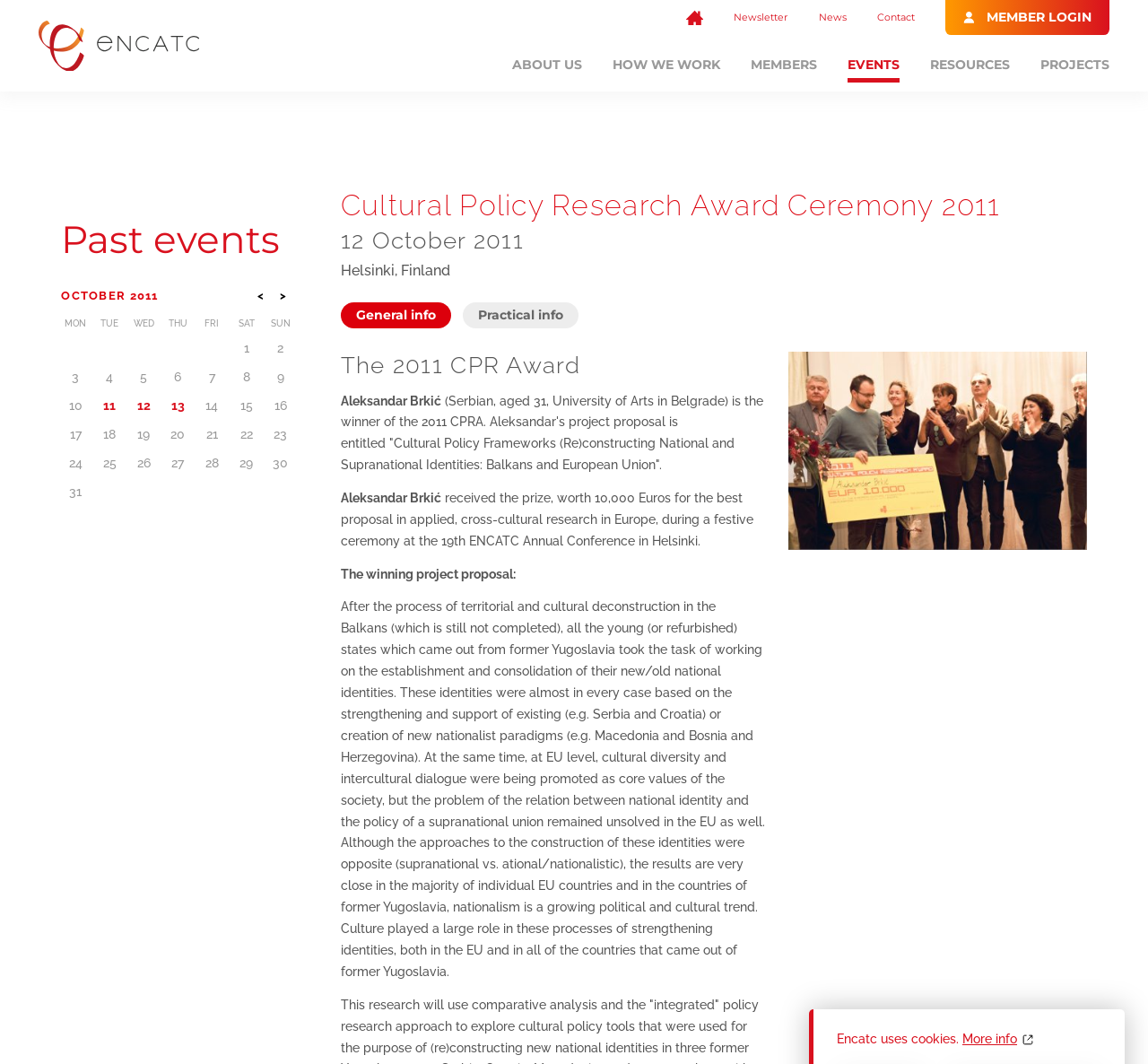Explain the webpage in detail.

The webpage is about ENCATC, the European network on cultural management and policy. At the top of the page, there is a notification about cookies. Below it, there are several links, including "Encatc", "Newsletter", "News", "Contact", and "MEMBER LOGIN", which are positioned horizontally across the page. 

Underneath these links, there are several main sections. On the left side, there are links to different pages, including "ABOUT US", "HOW WE WORK", "MEMBERS", "EVENTS", "RESOURCES", and "PROJECTS". 

To the right of these links, there is a section with a calendar for October 2011, showing the days of the week and the dates. Below the calendar, there is an event description for the "Cultural Policy Research Award Ceremony 2011" held in Helsinki, Finland on October 12, 2011. The event description includes the winner of the award, Aleksandar Brkić, and a summary of his project proposal. There is also an image related to the event.